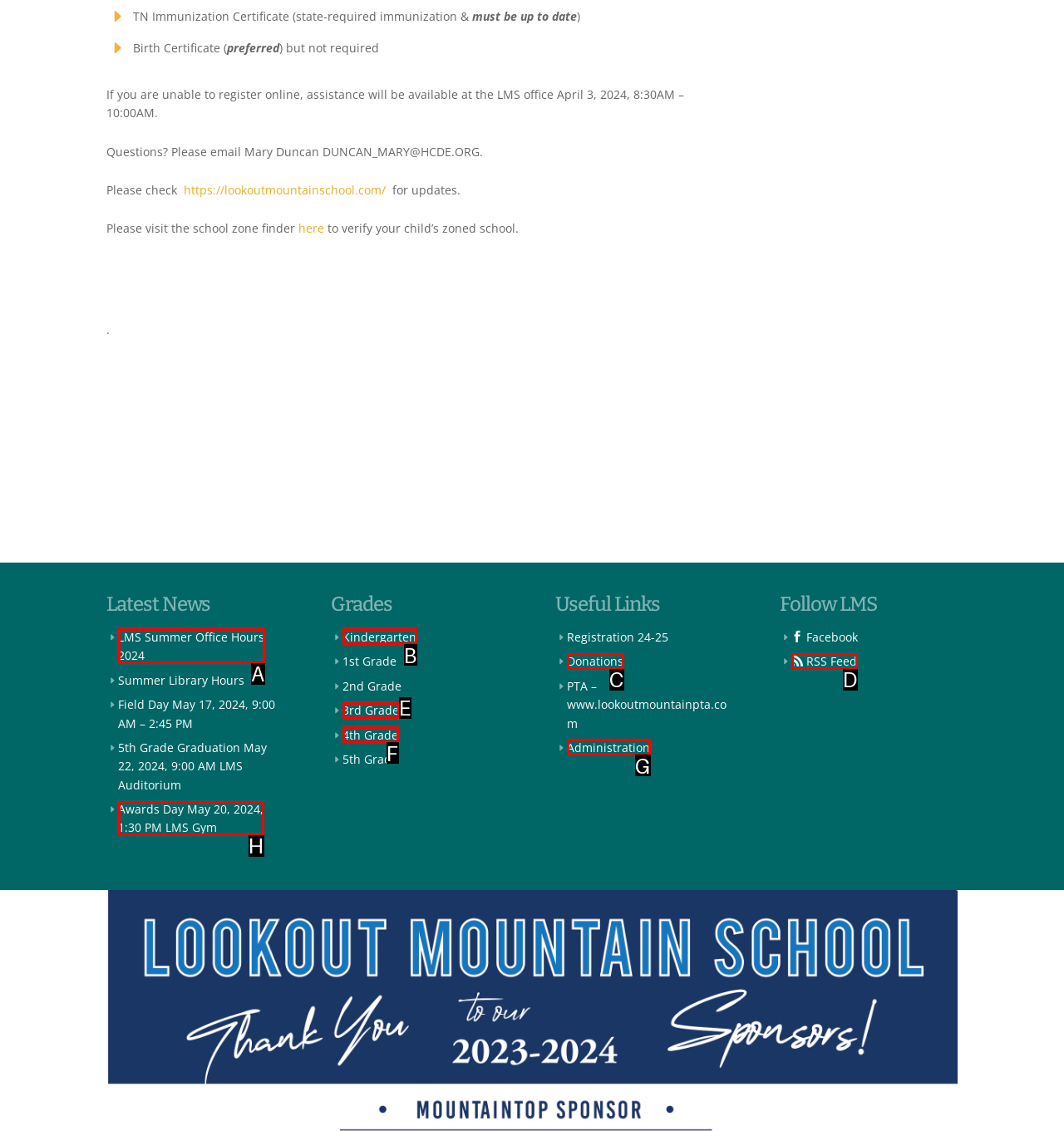Determine which option matches the element description: alt="乳酸菌发酵溶胞产物"
Reply with the letter of the appropriate option from the options provided.

None